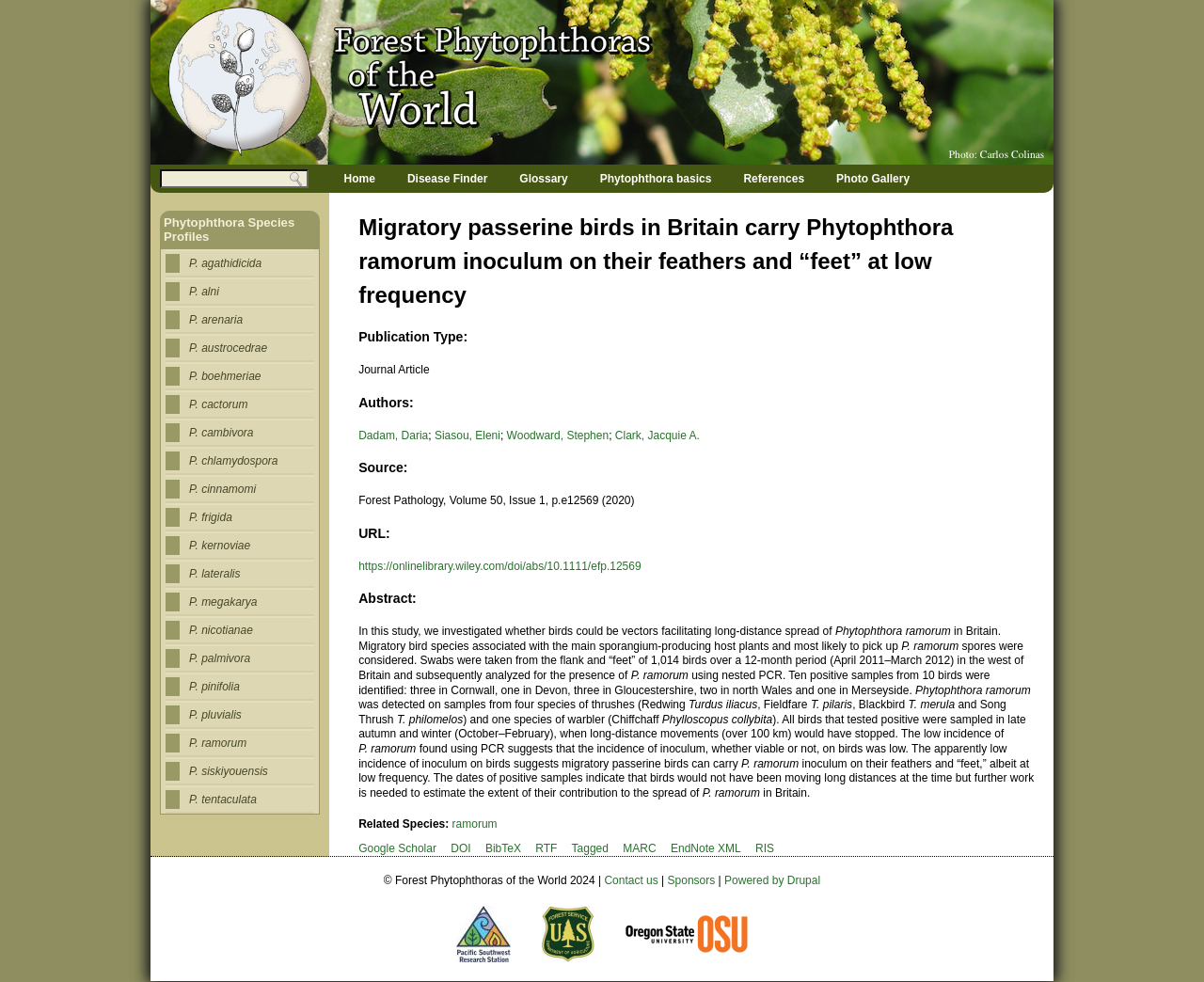What is the name of the first author of the article?
Answer the question with just one word or phrase using the image.

Dadam, Daria